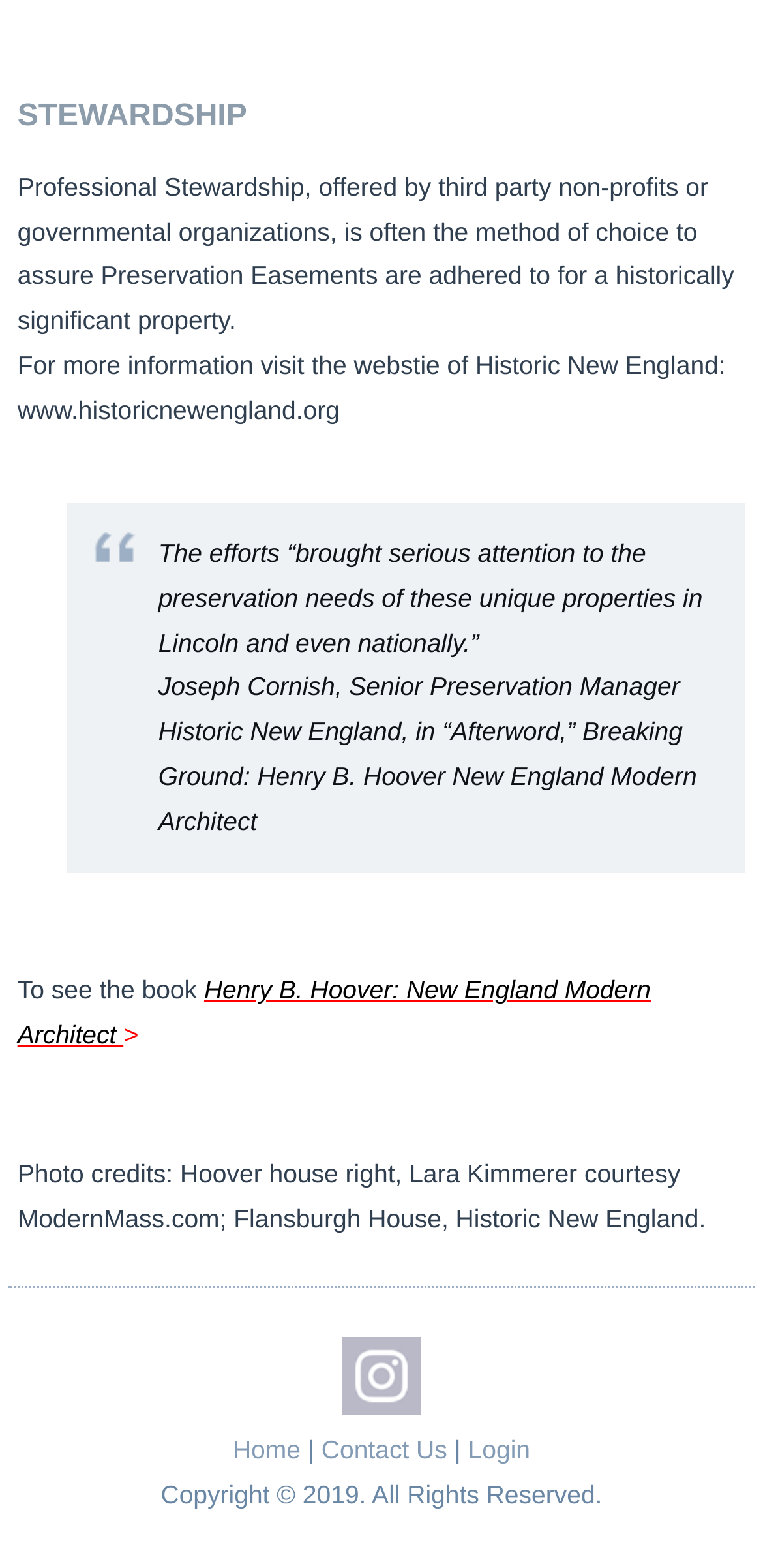What is the organization mentioned that provides more information on Preservation Easements?
Using the information from the image, answer the question thoroughly.

The webpage suggests visiting the website of Historic New England (www.historicnewengland.org) for more information on Preservation Easements.